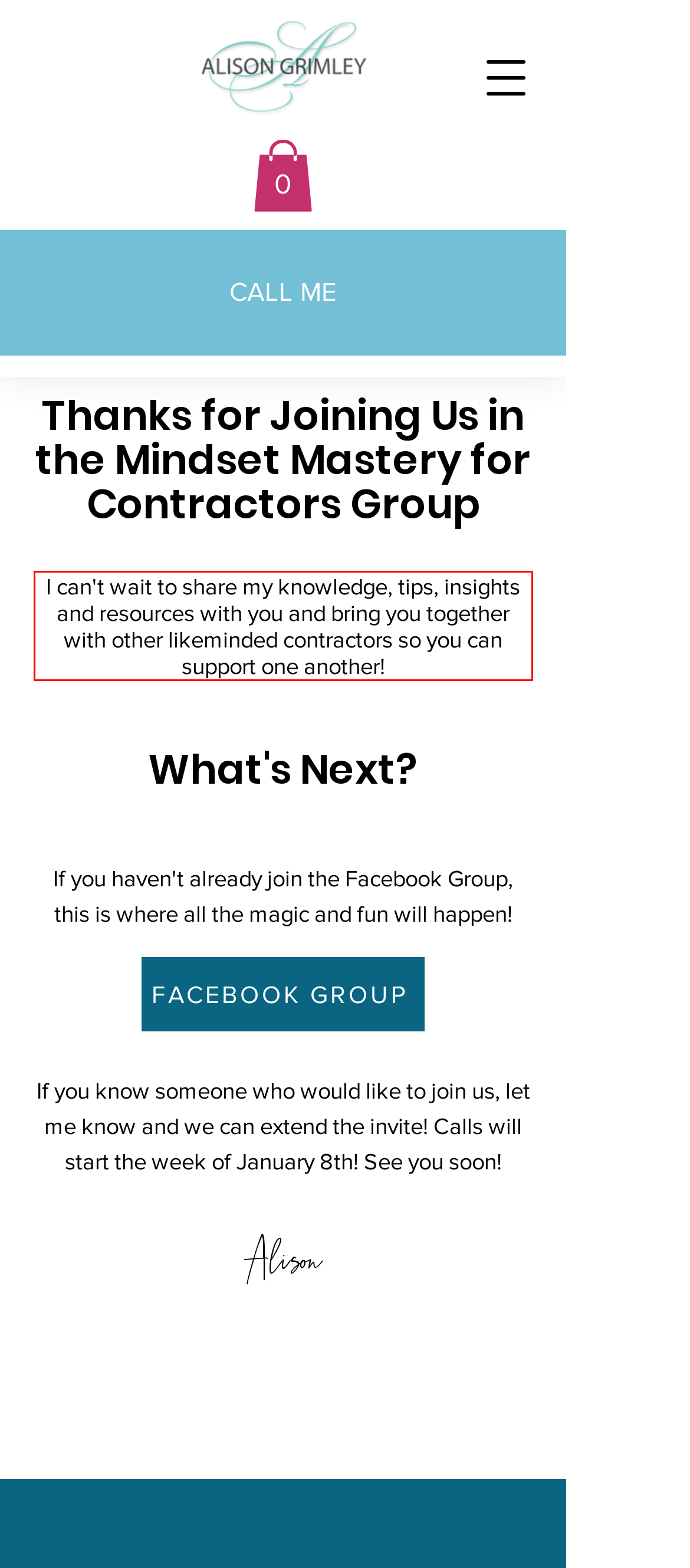Observe the screenshot of the webpage that includes a red rectangle bounding box. Conduct OCR on the content inside this red bounding box and generate the text.

I can't wait to share my knowledge, tips, insights and resources with you and bring you together with other likeminded contractors so you can support one another!